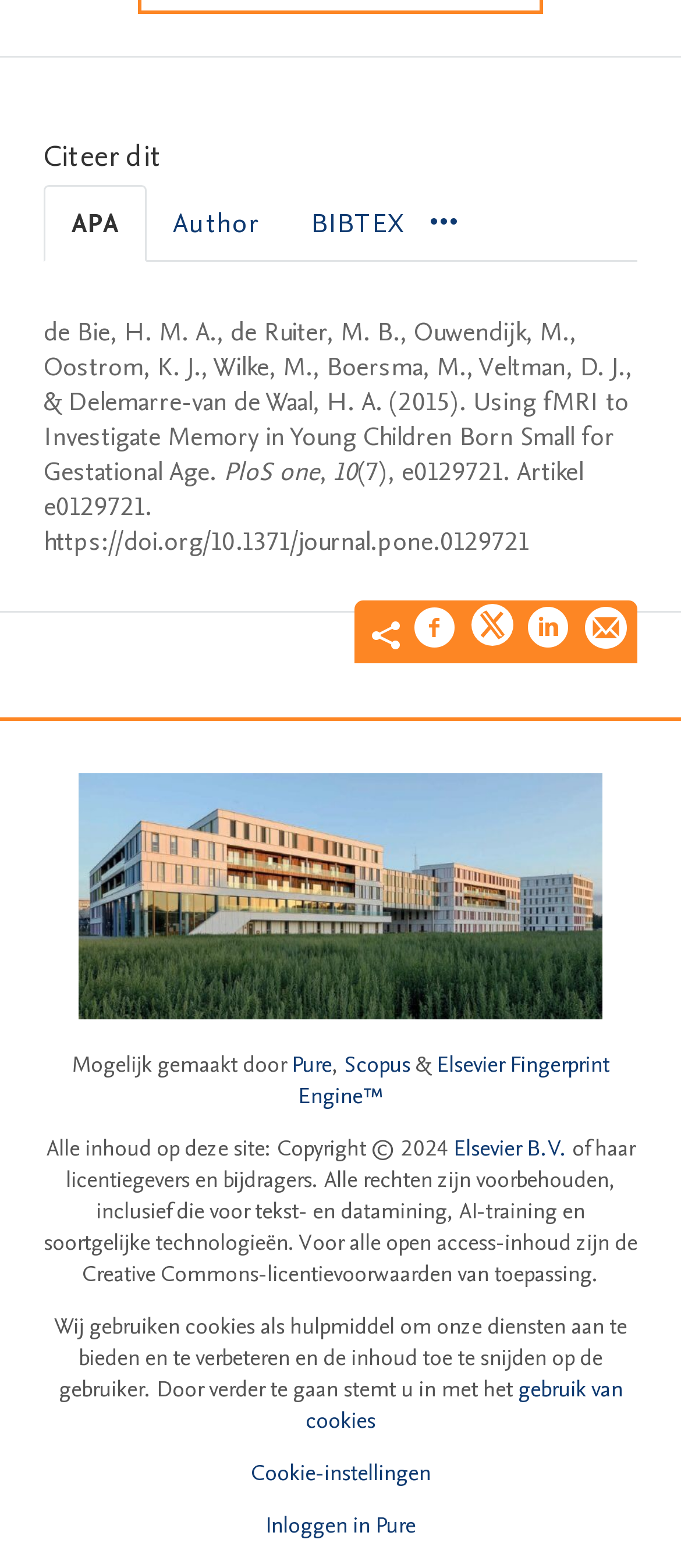Determine the bounding box coordinates of the clickable region to follow the instruction: "Switch to Author citation style".

[0.215, 0.119, 0.418, 0.165]